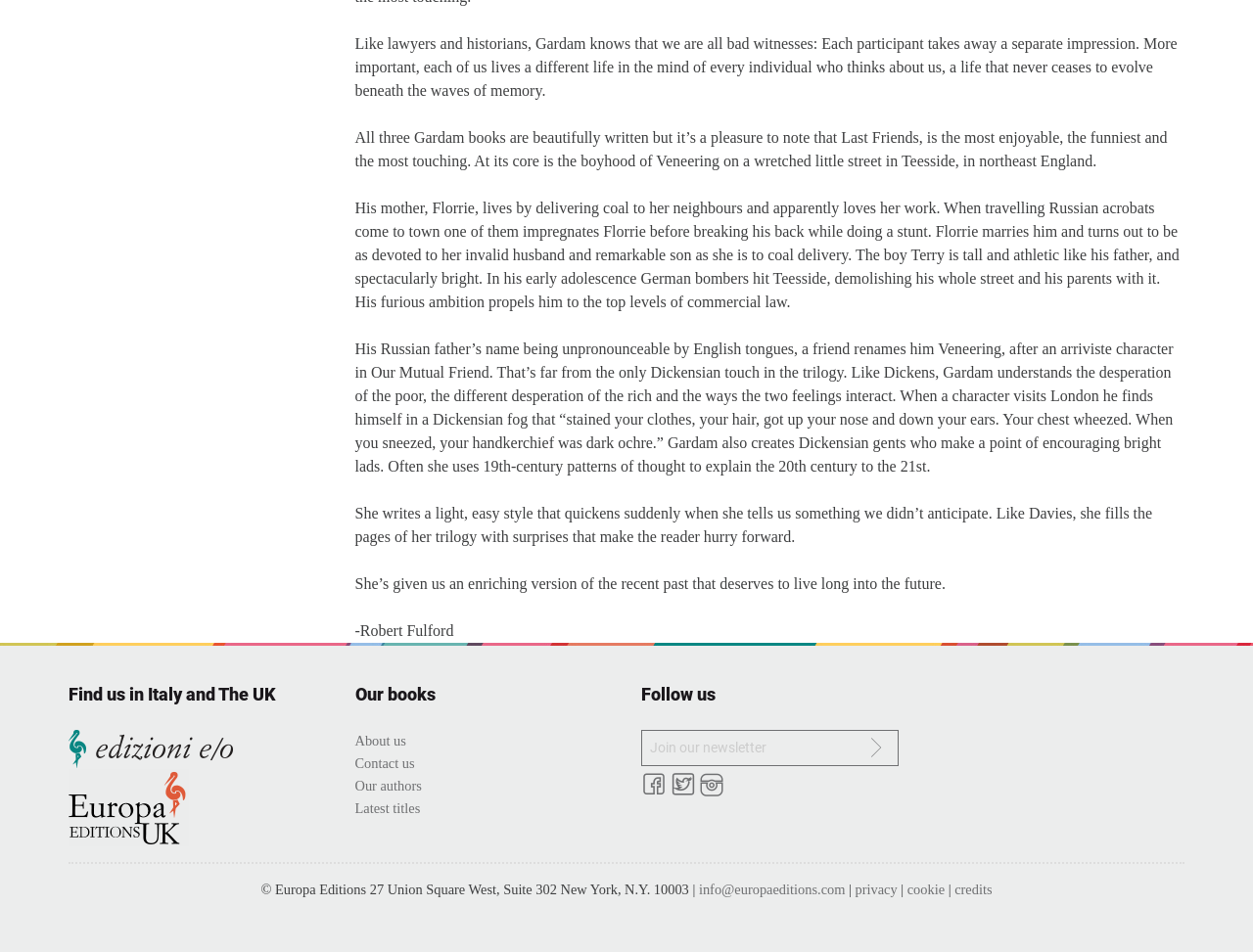Give a one-word or short phrase answer to the question: 
What is the name of the publisher?

Europa Editions